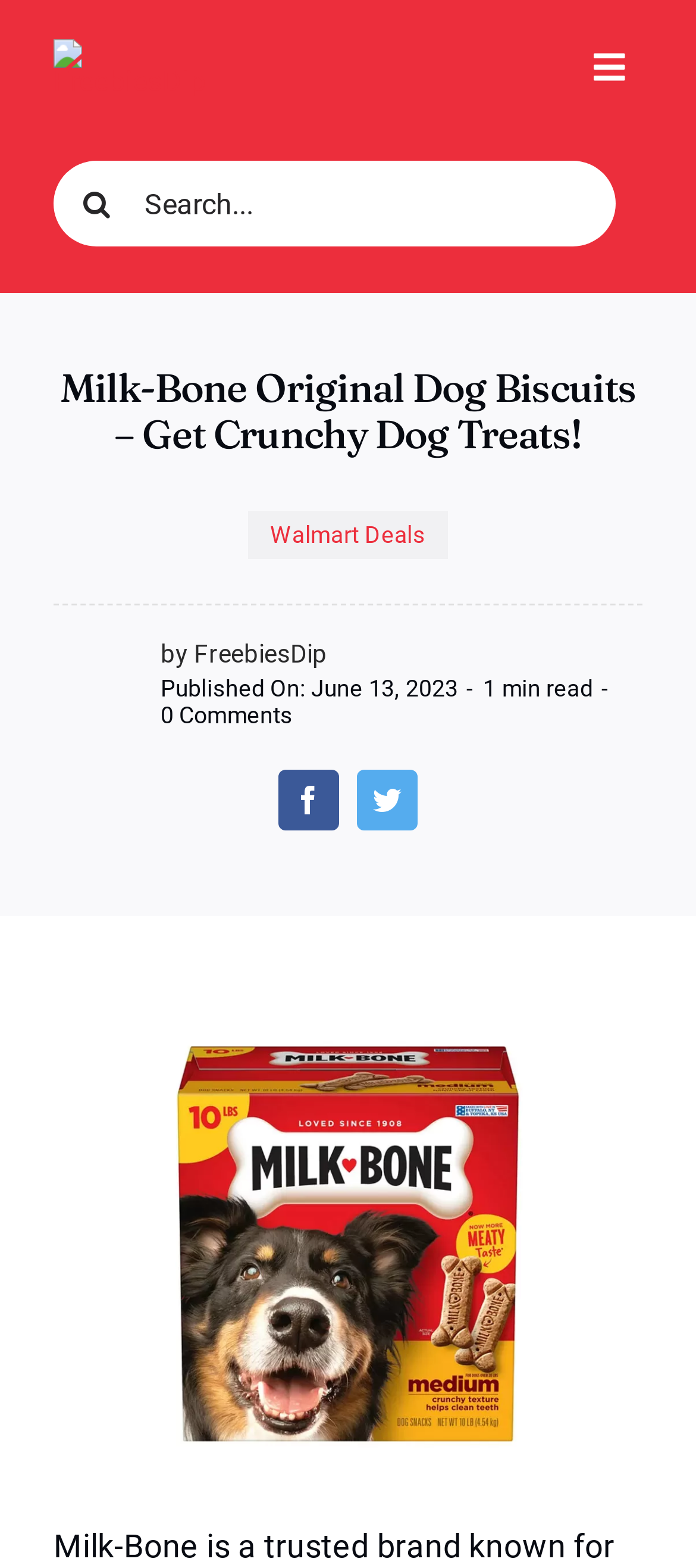How long does it take to read the article?
Kindly offer a comprehensive and detailed response to the question.

According to the webpage, the article 'Milk-Bone Original Dog Biscuits – Get Crunchy Dog Treats!' takes 1 minute to read, as indicated by the text '1 min read'.